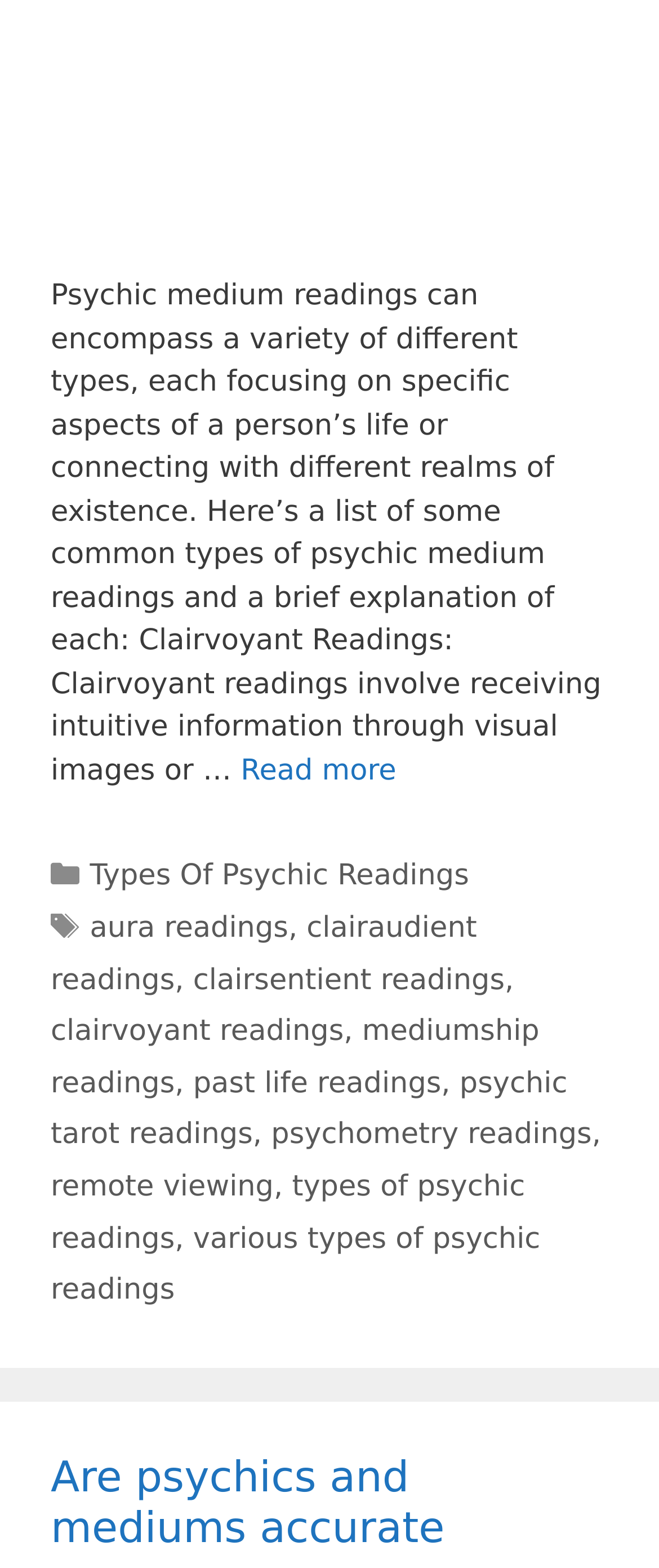Give a concise answer using only one word or phrase for this question:
What is the category of 'aura readings'?

Types Of Psychic Readings